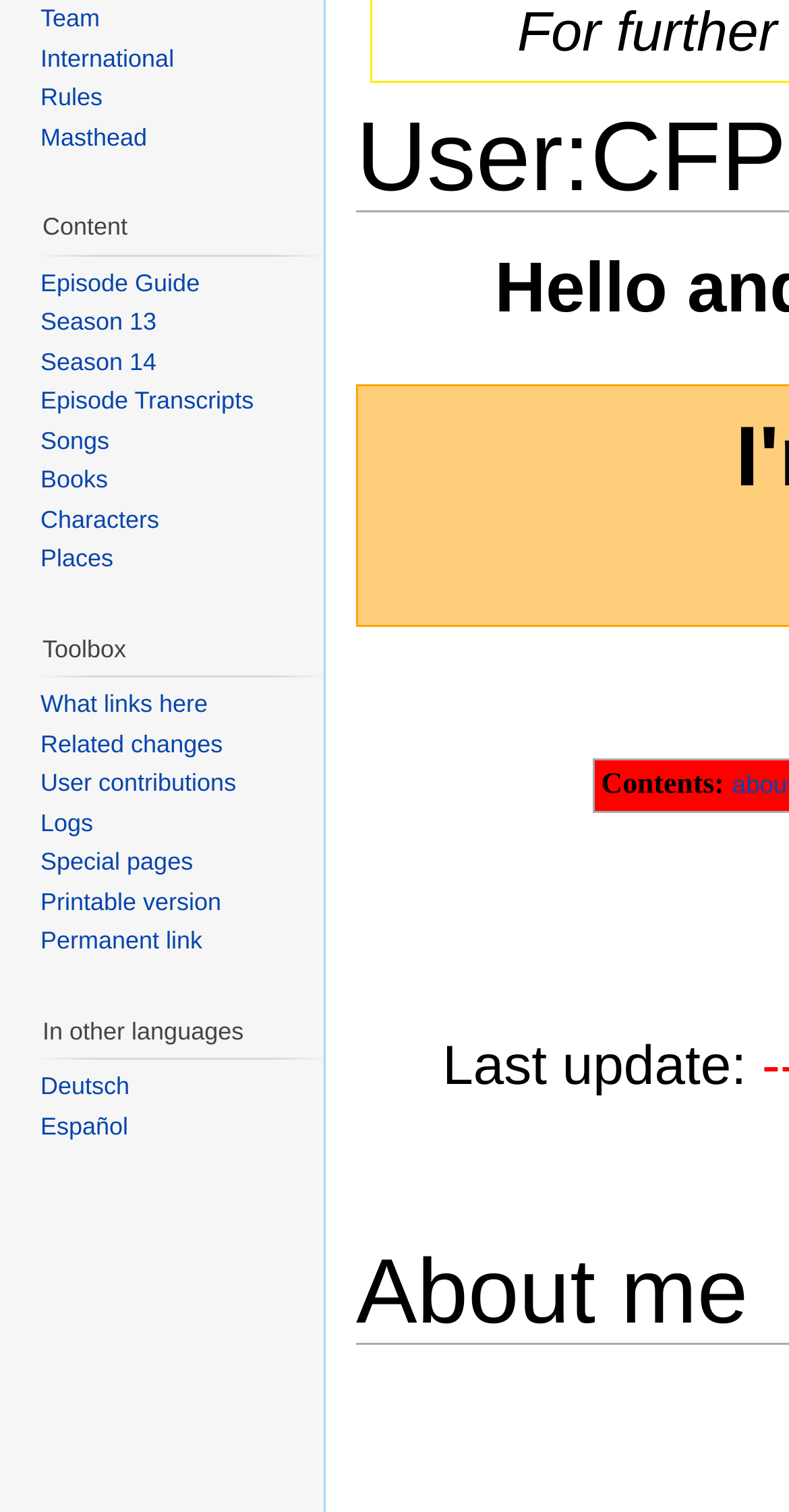Based on the description "Episode Guide", find the bounding box of the specified UI element.

[0.051, 0.178, 0.253, 0.196]